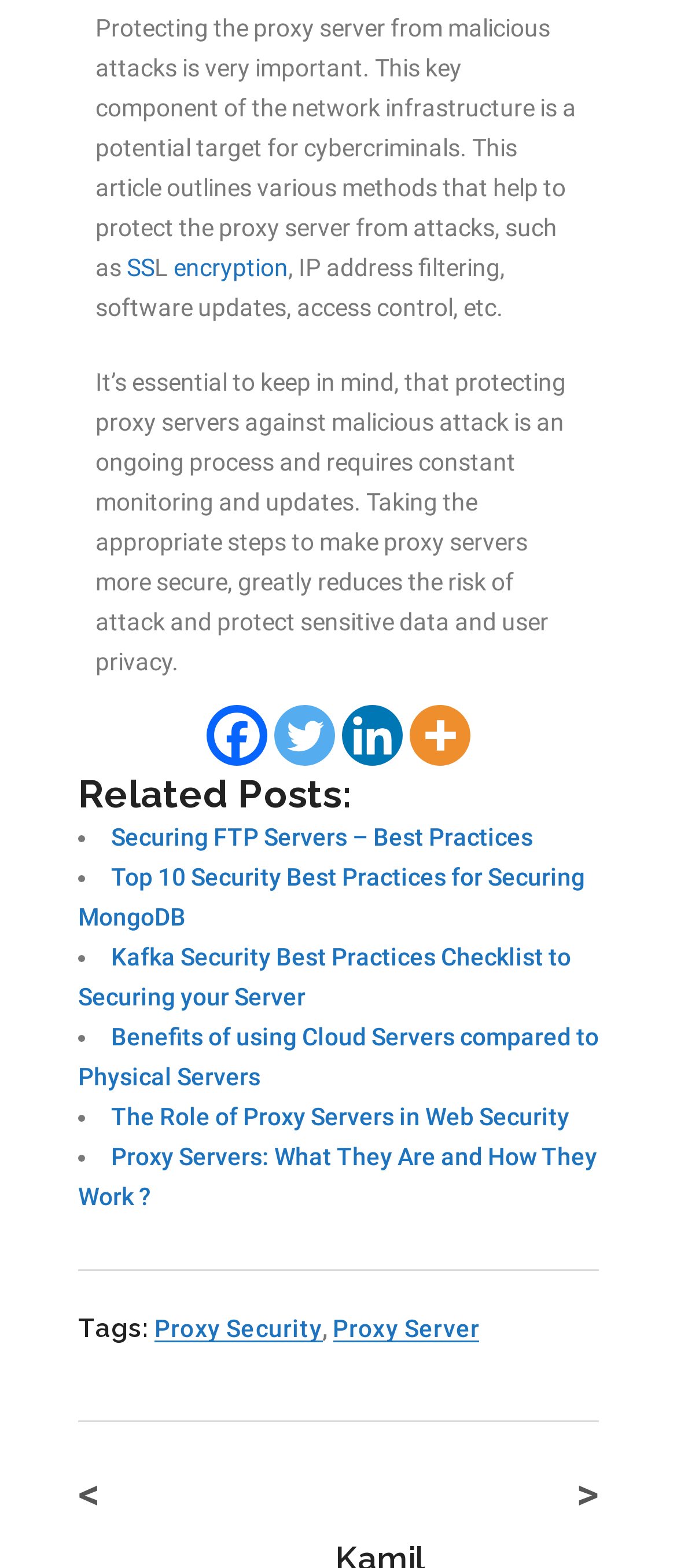What is the purpose of IP address filtering?
Based on the image, give a concise answer in the form of a single word or short phrase.

To secure proxy servers